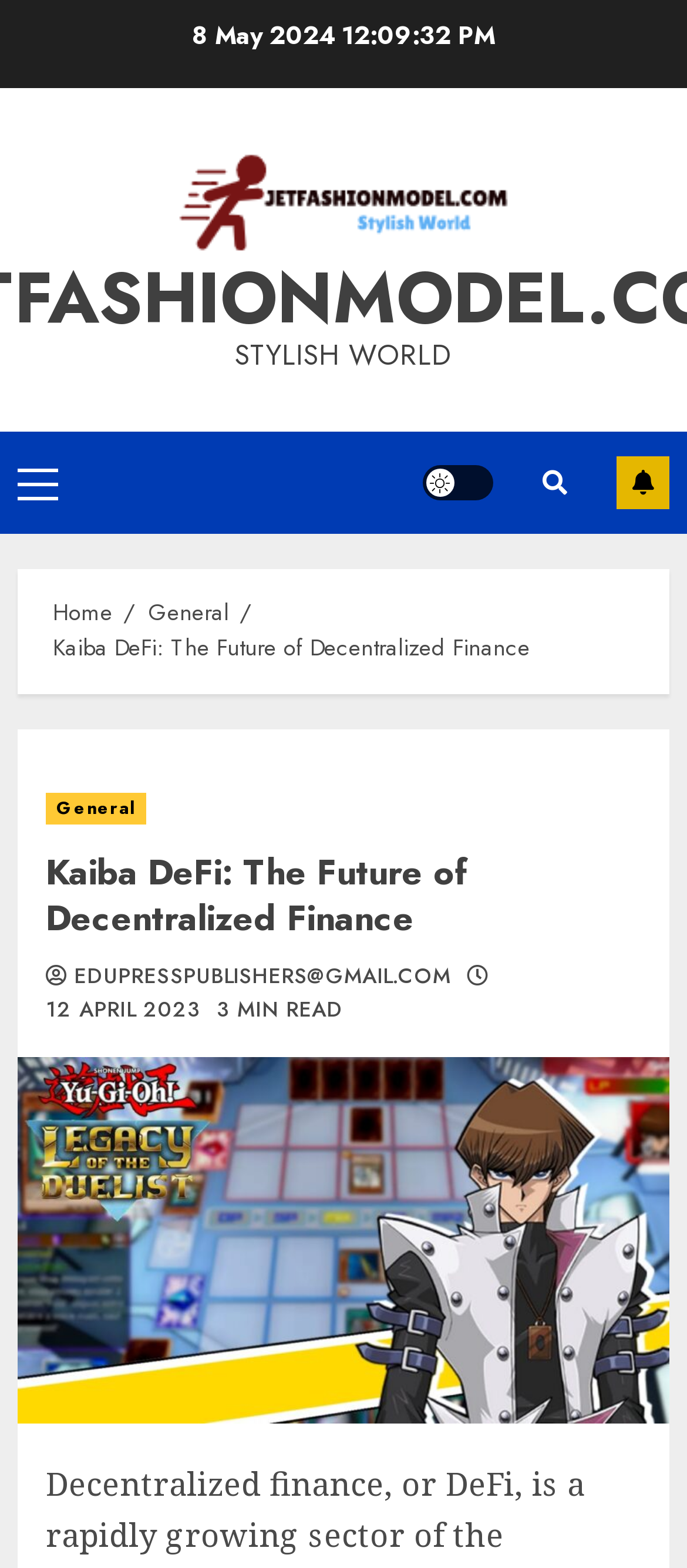Please identify the bounding box coordinates of the clickable area that will fulfill the following instruction: "Open the 'Primary Menu'". The coordinates should be in the format of four float numbers between 0 and 1, i.e., [left, top, right, bottom].

[0.026, 0.275, 0.103, 0.34]